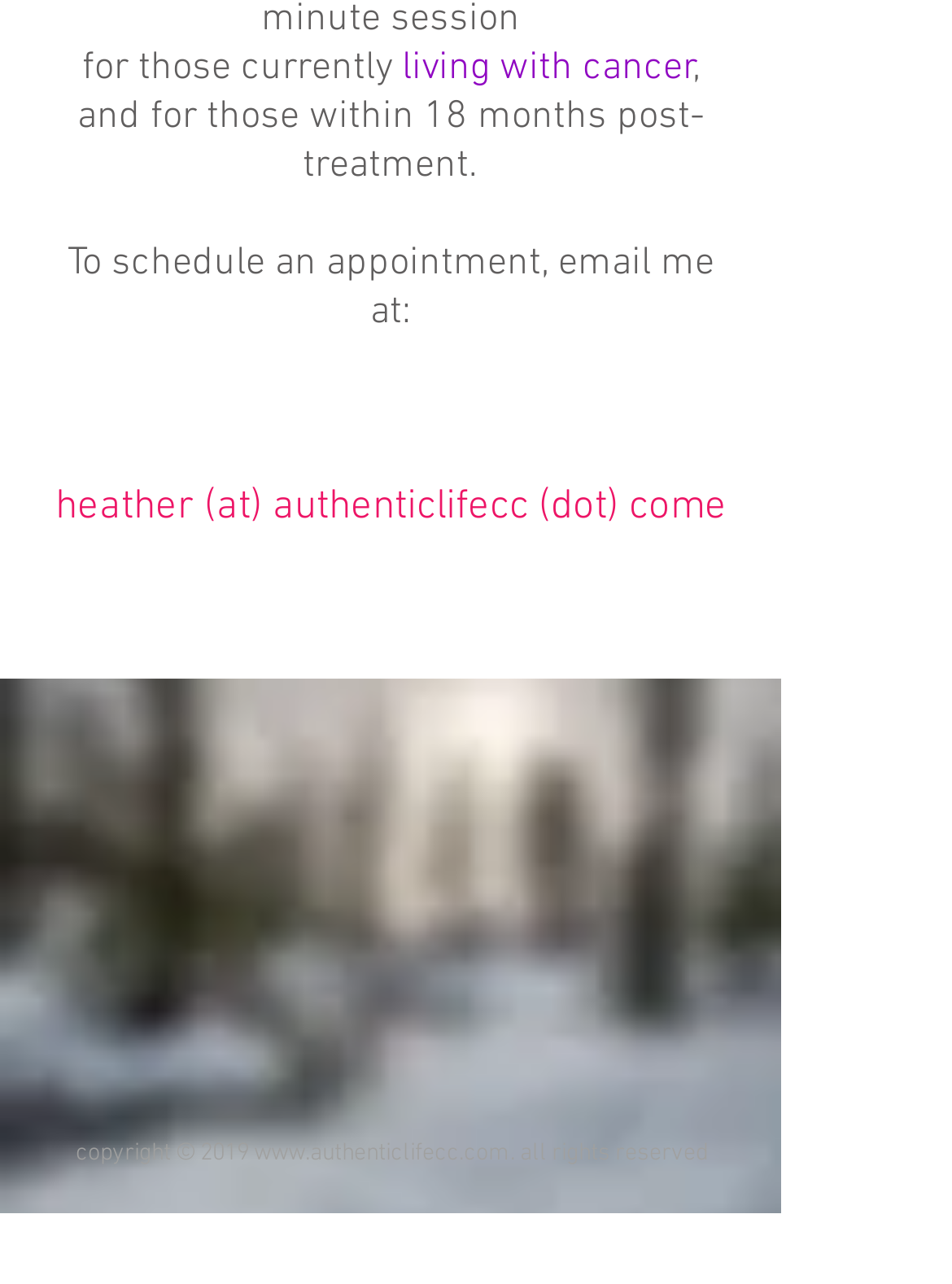Please analyze the image and give a detailed answer to the question:
What is the domain name of the webpage?

The domain name can be found in the copyright information at the bottom of the webpage, which states 'copyright © 2019 www.authenticlifecc.com. all rights reserved'. The domain name mentioned is www.authenticlifecc.com.